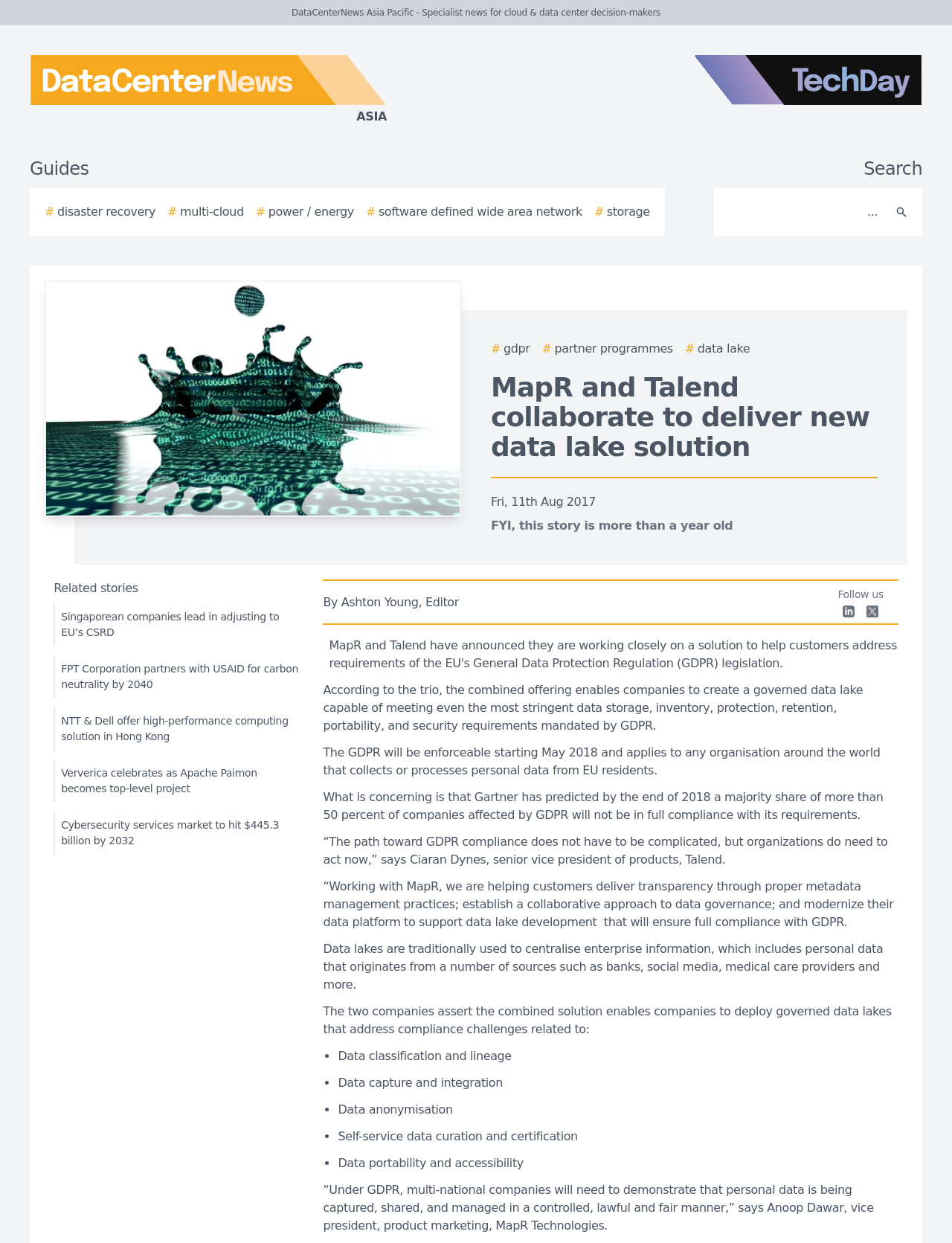Answer briefly with one word or phrase:
What is the purpose of the search bar?

To search the website